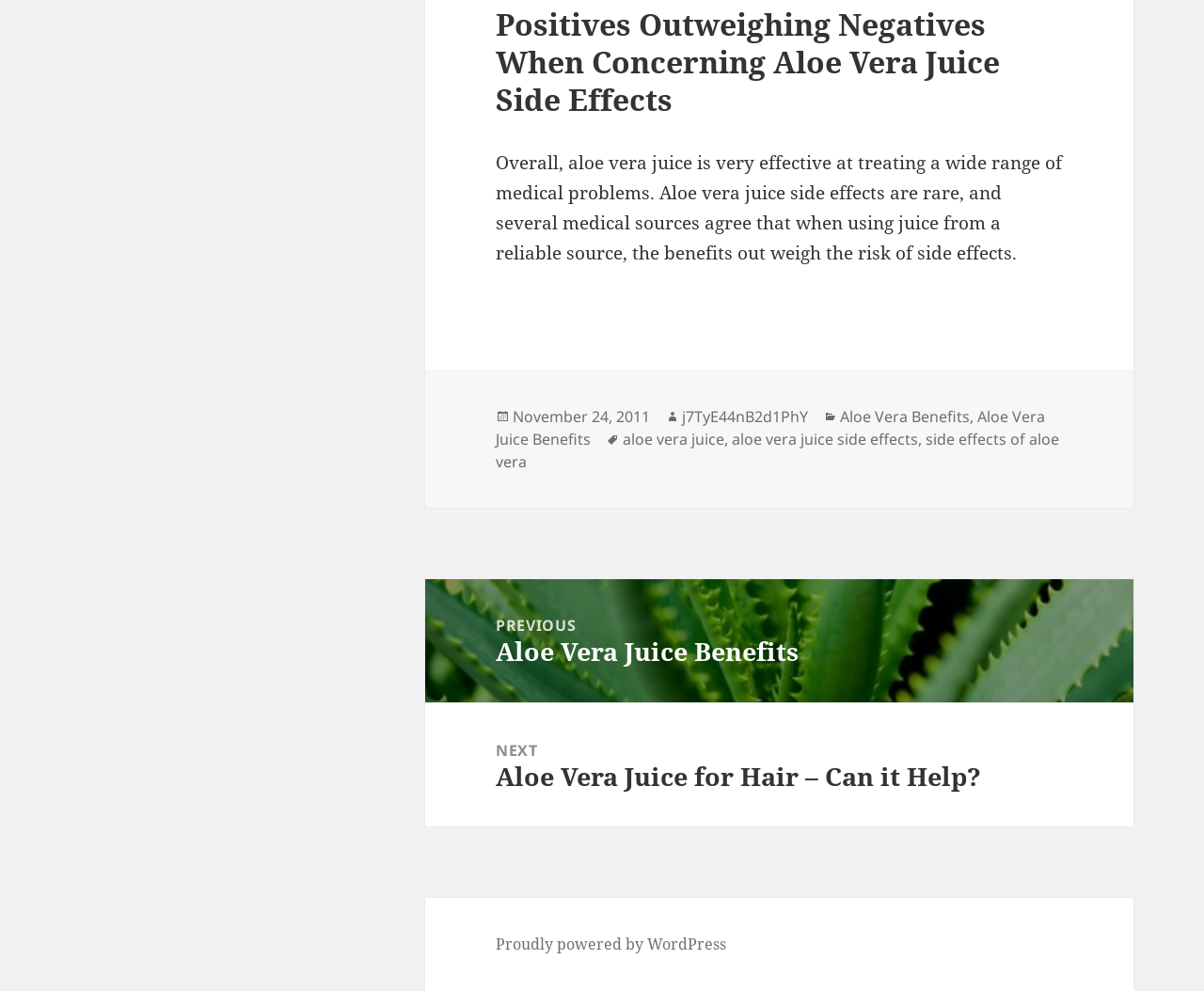What is the author of the article?
Relying on the image, give a concise answer in one word or a brief phrase.

j7TyE44nB2d1PhY